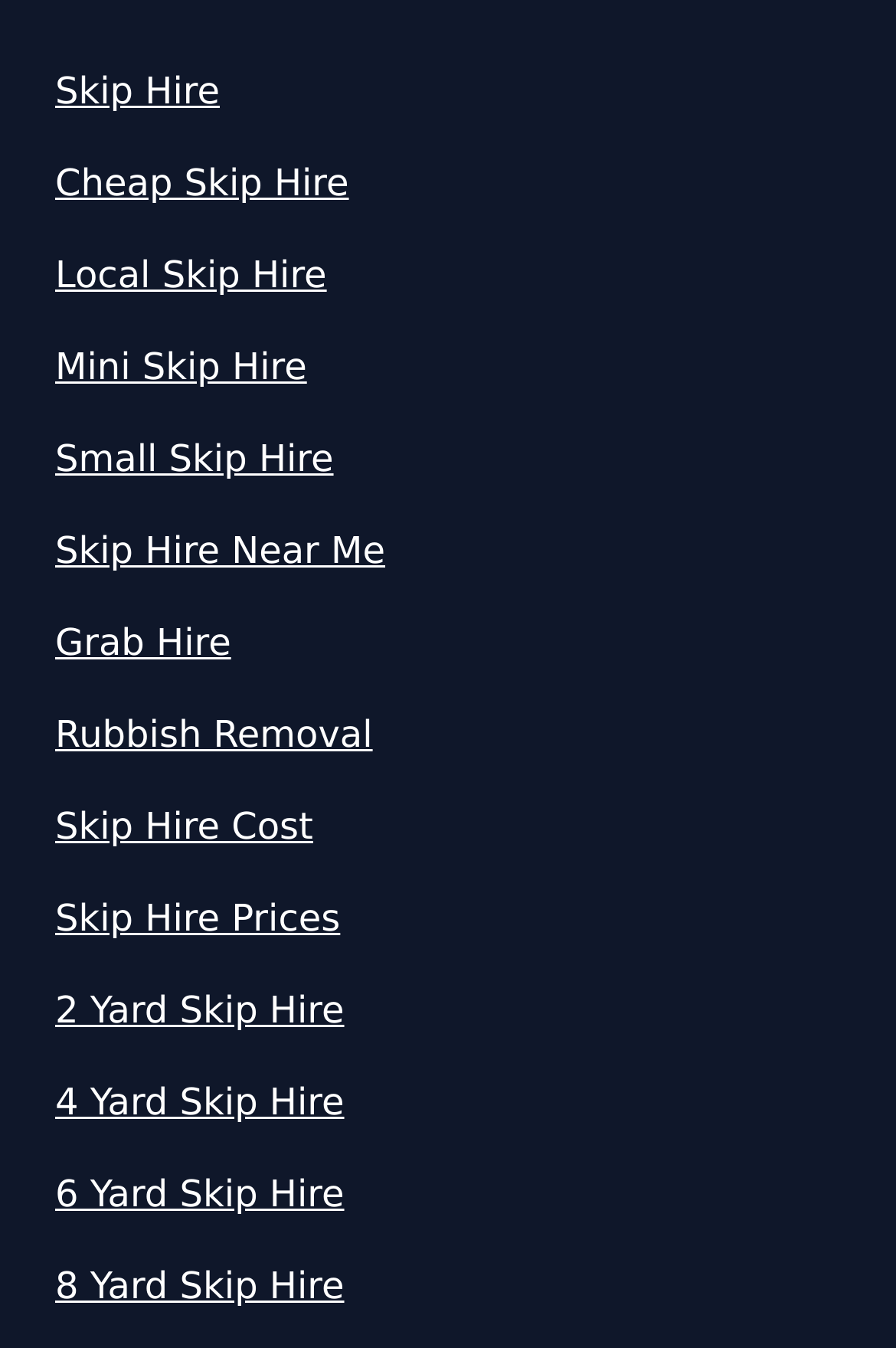Please mark the bounding box coordinates of the area that should be clicked to carry out the instruction: "Browse Business Research Reports".

None